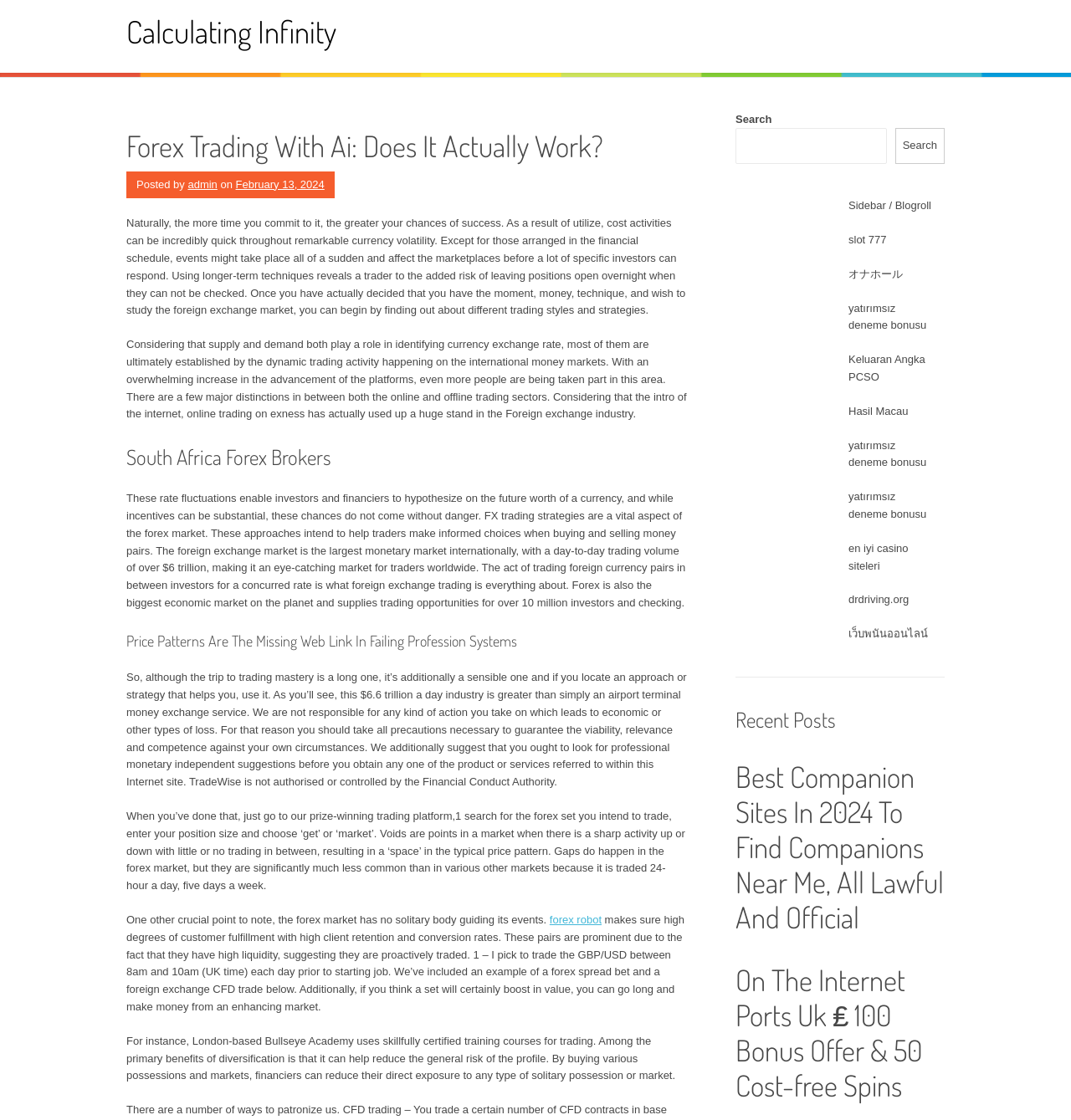Provide a brief response to the question below using a single word or phrase: 
What is the purpose of FX trading strategies?

To help traders make informed decisions